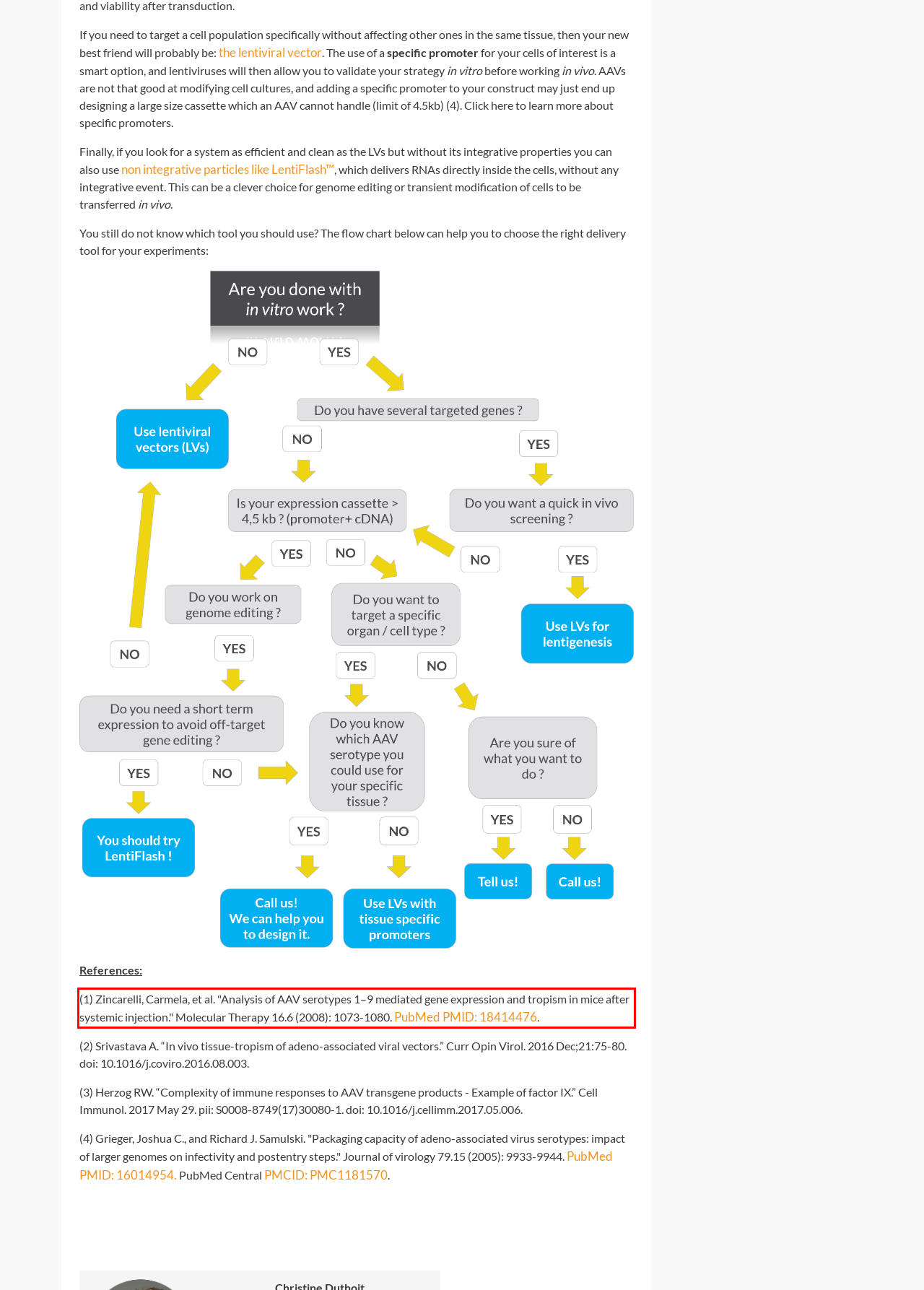Using the provided webpage screenshot, recognize the text content in the area marked by the red bounding box.

(1) Zincarelli, Carmela, et al. "Analysis of AAV serotypes 1–9 mediated gene expression and tropism in mice after systemic injection." Molecular Therapy 16.6 (2008): 1073-1080. PubMed PMID: 18414476.